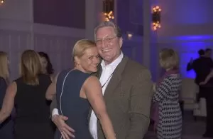Create an elaborate description of the image, covering every aspect.

In the image, a couple dances closely, exuding joy and connection amidst a sophisticated event setting. The woman, wearing a sleek navy blue dress with a subtle design on the back, smiles playfully while gazing towards the camera. Her hair is styled in a sleek, blonde ponytail. The man beside her, dressed in a smart brown blazer over a light-colored shirt, holds her gently around her waist, sharing an affectionate moment. In the background, other guests can be seen mingling, enhancing the lively atmosphere, while soft purple lighting adds a touch of elegance to the venue. The scene captures a delightful blend of celebration and intimacy, perfect for a gathering focused on maintaining motivation and connection among attendees.